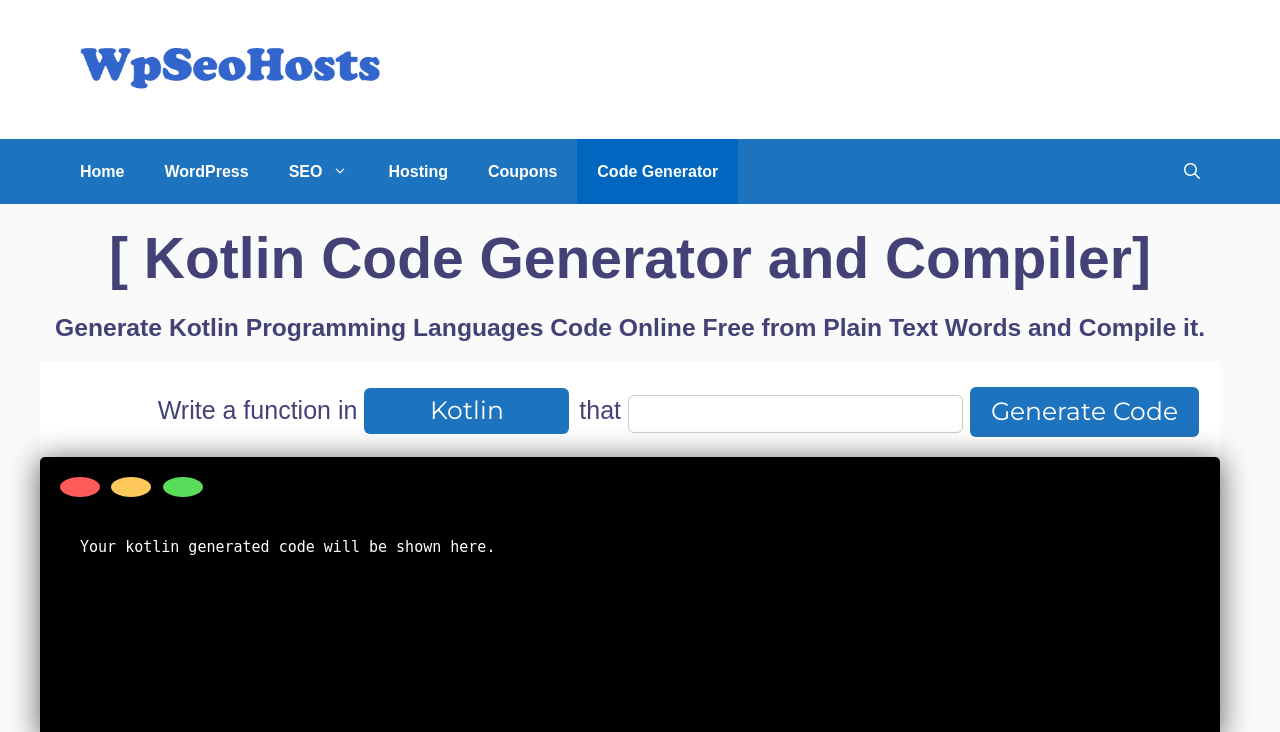Provide the bounding box coordinates of the UI element that matches the description: "Home".

[0.047, 0.191, 0.113, 0.279]